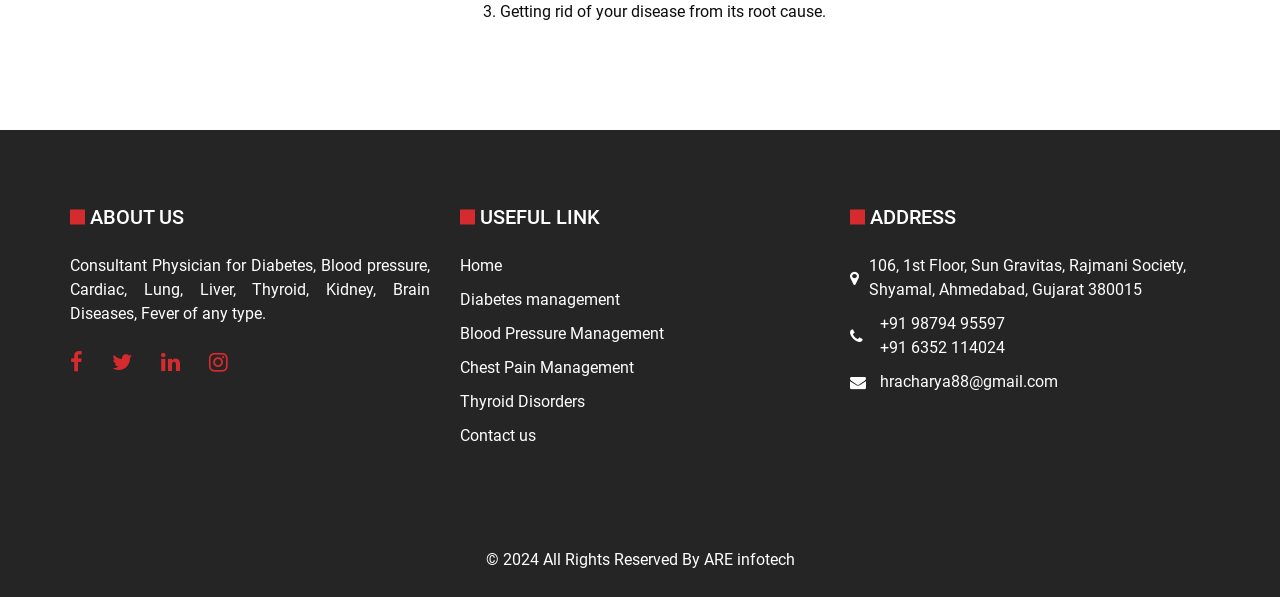Locate the bounding box coordinates of the UI element described by: "Blood Pressure Management". The bounding box coordinates should consist of four float numbers between 0 and 1, i.e., [left, top, right, bottom].

[0.359, 0.54, 0.641, 0.58]